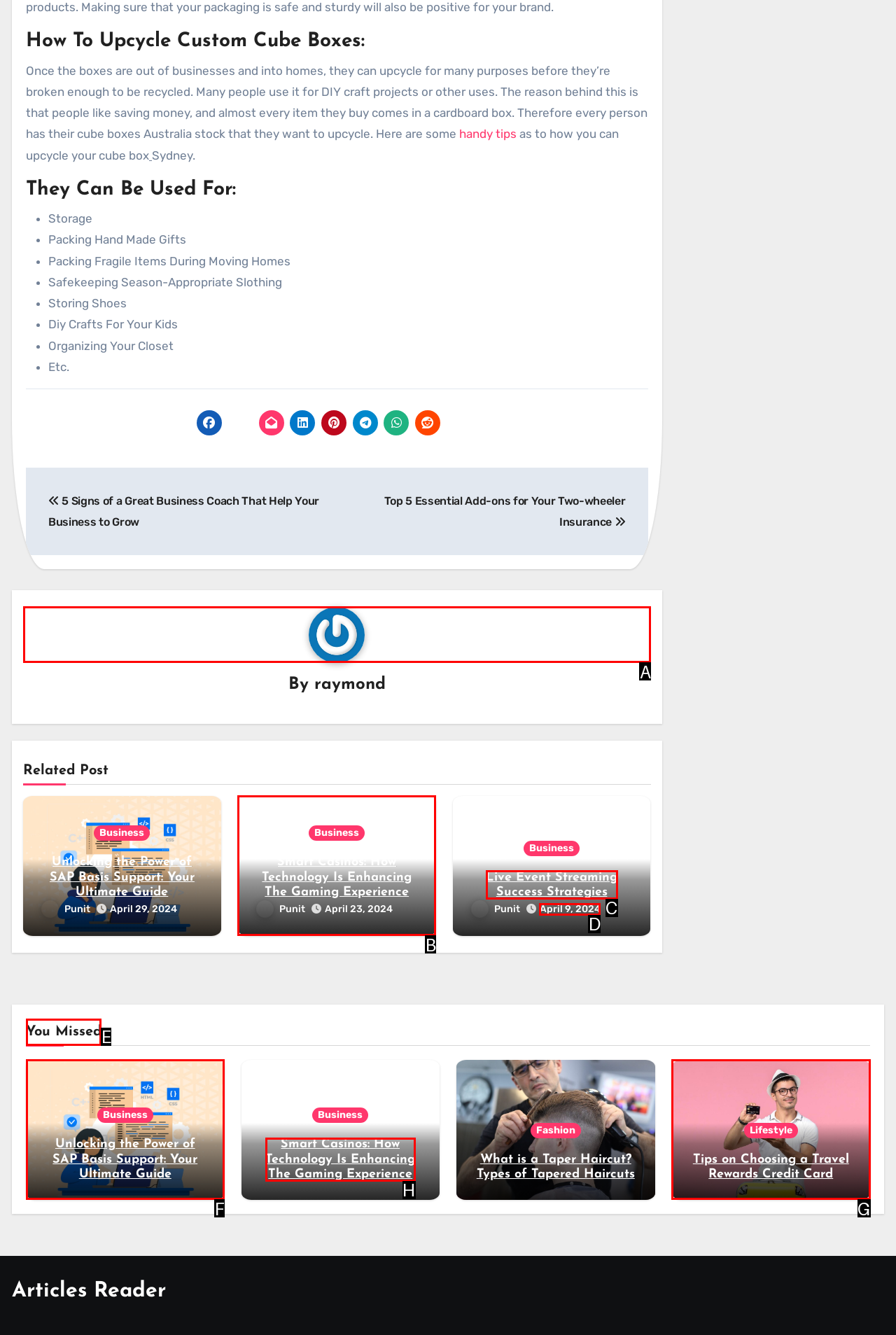Identify which lettered option completes the task: Check the 'You Missed' section. Provide the letter of the correct choice.

E